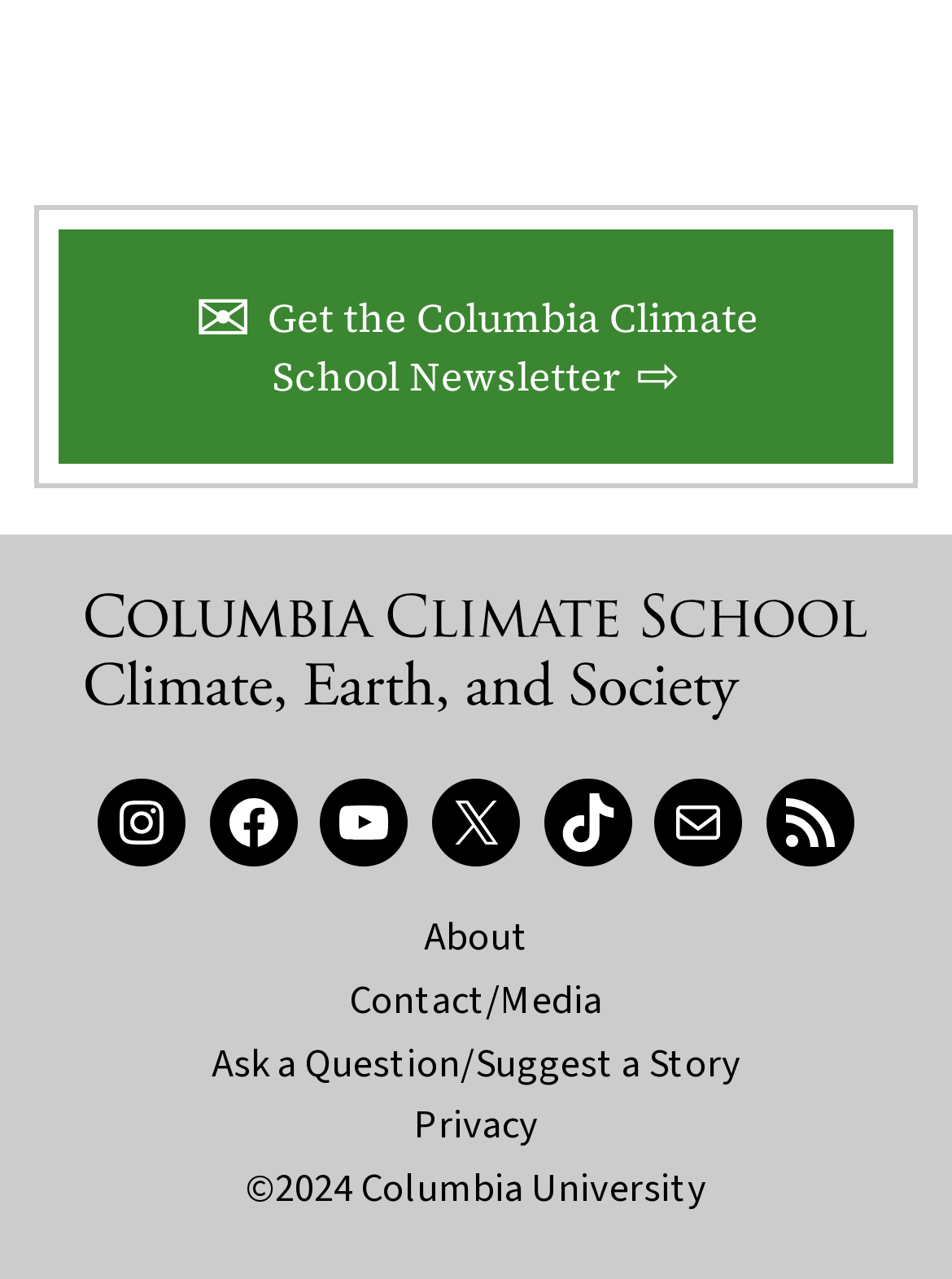What is the copyright year?
Using the image as a reference, give a one-word or short phrase answer.

2024